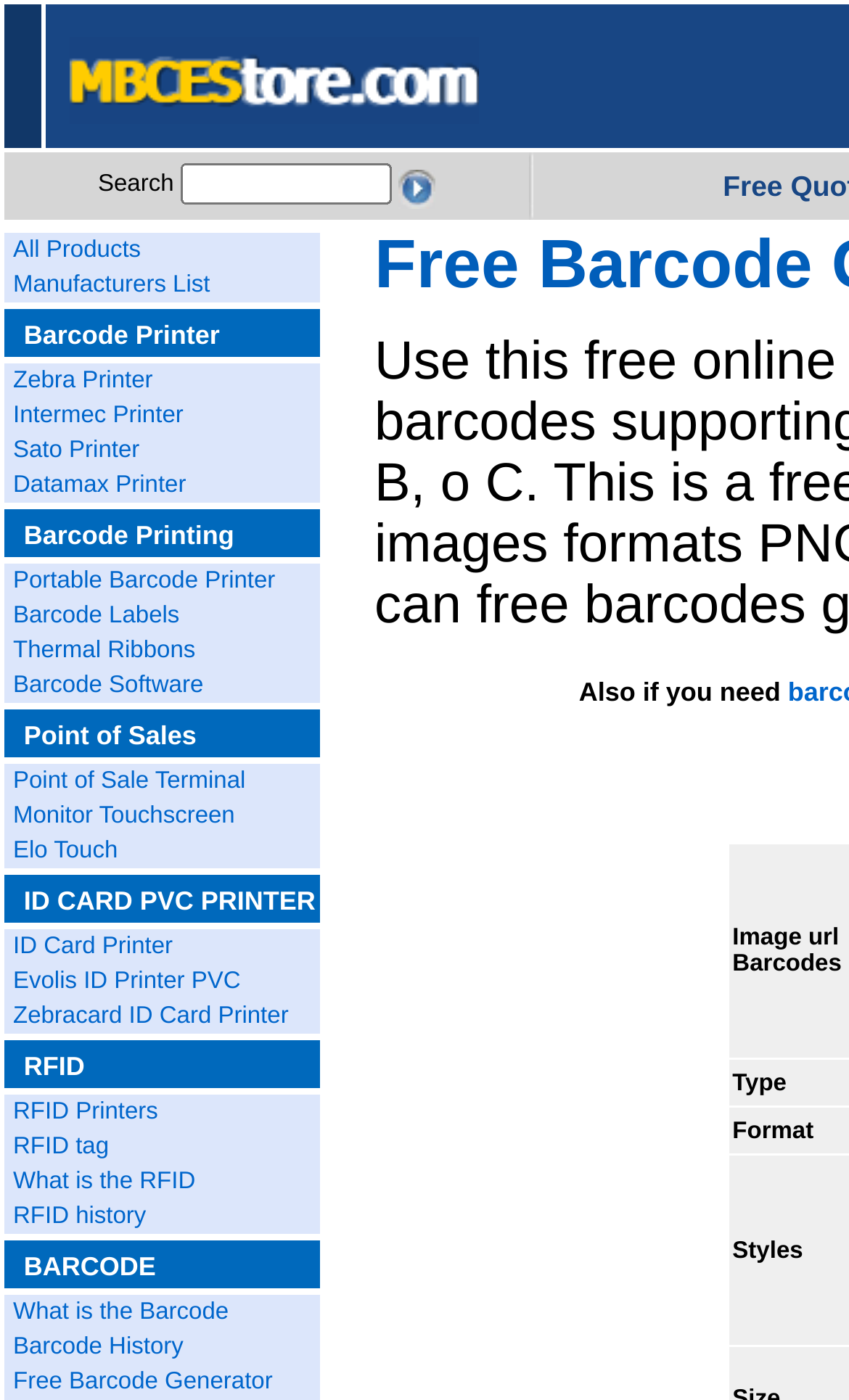Please identify the primary heading of the webpage and give its text content.

Free Barcode Generator